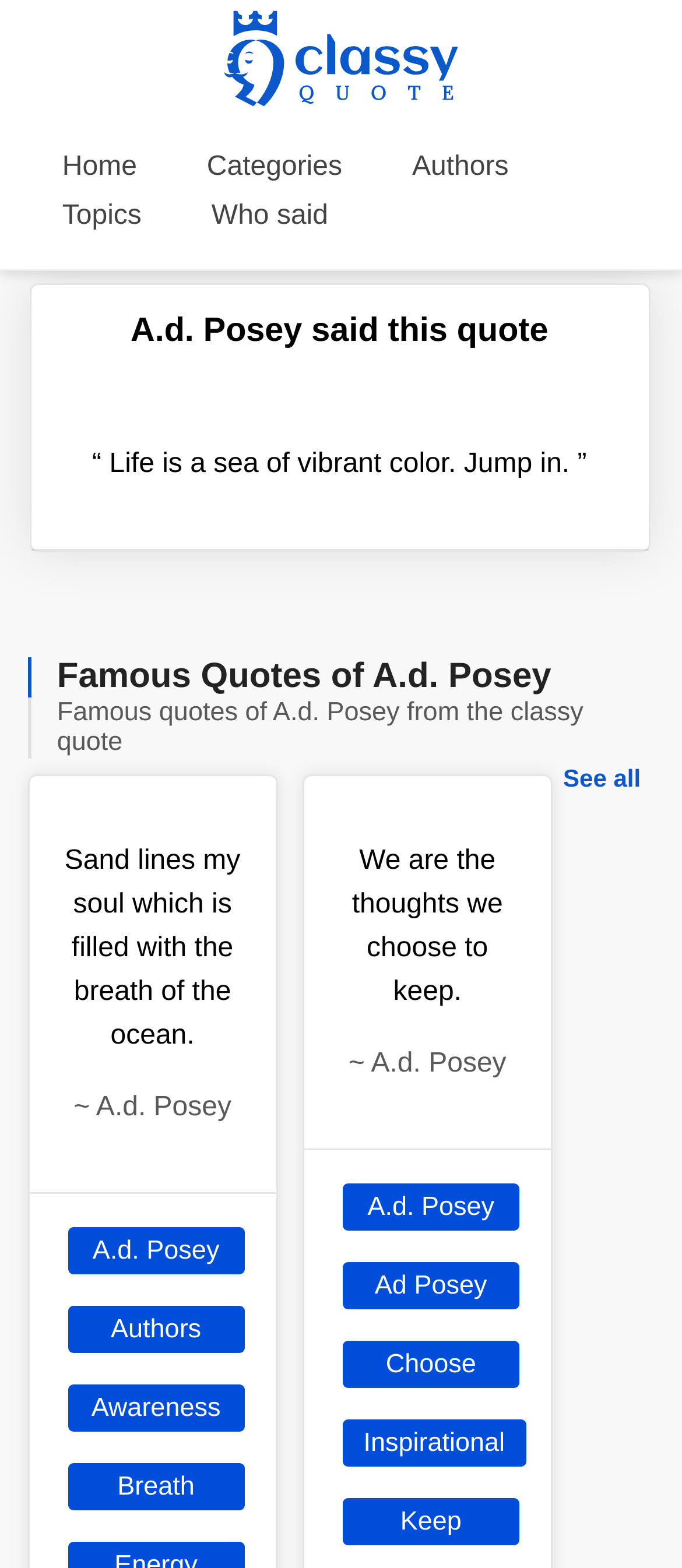Find the bounding box of the UI element described as: "Fitness". The bounding box coordinates should be given as four float values between 0 and 1, i.e., [left, top, right, bottom].

None